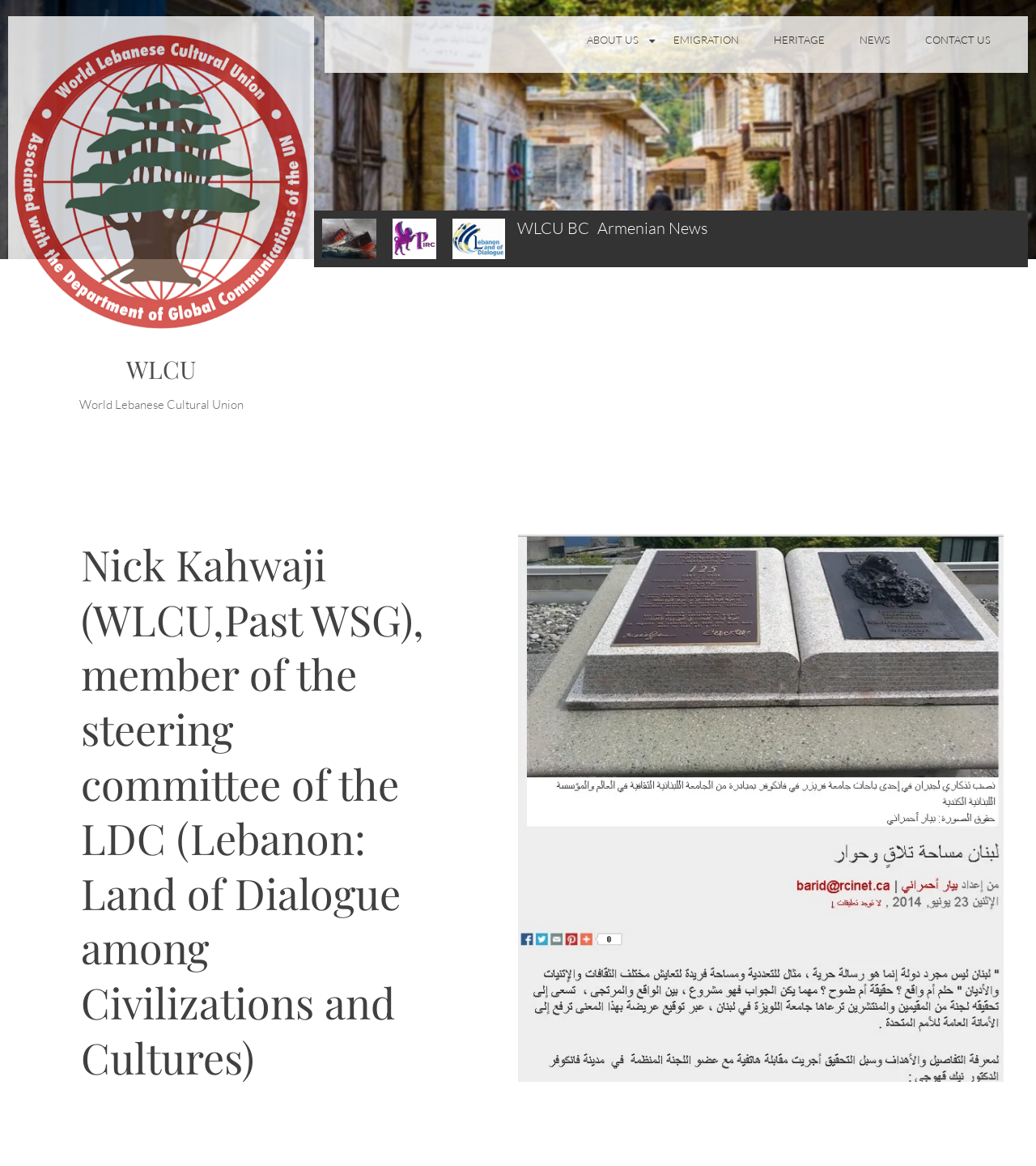How many images are there in the article?
From the image, respond using a single word or phrase.

2